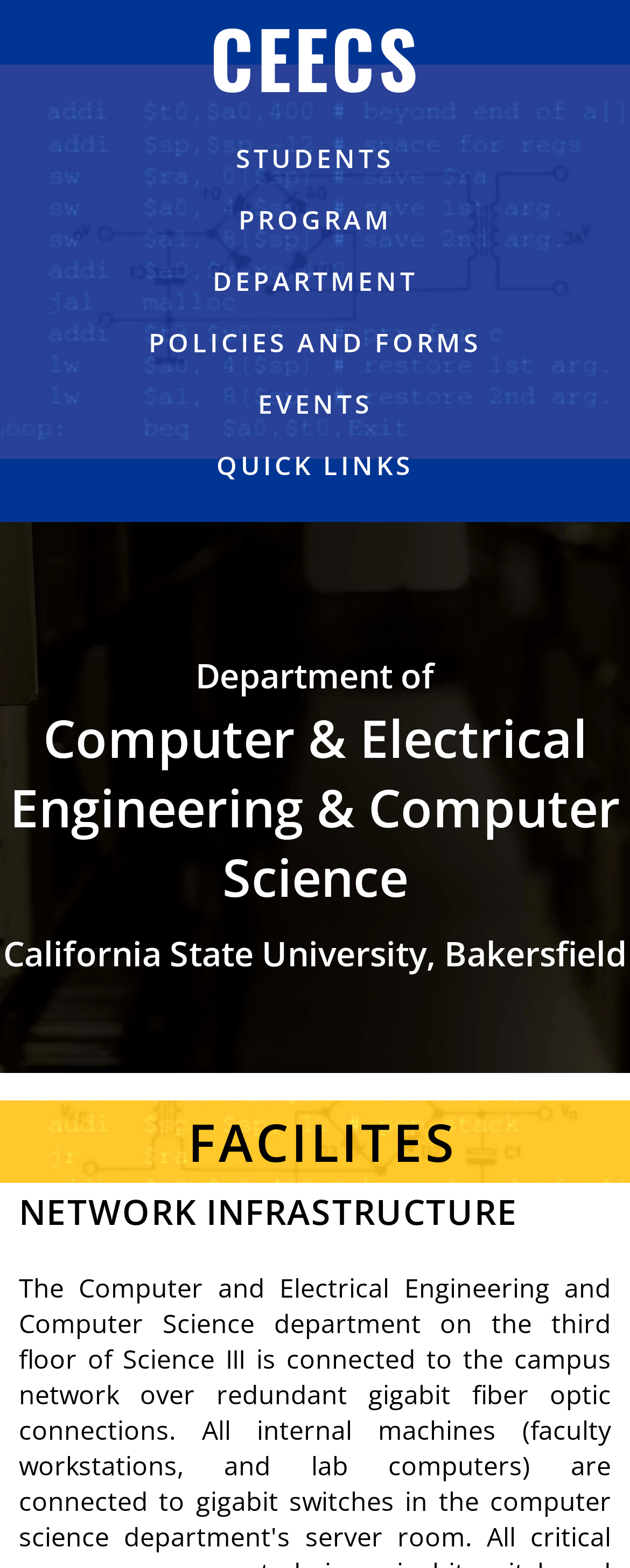Answer the question below using just one word or a short phrase: 
What is the last button in the top navigation bar?

QUICK LINKS